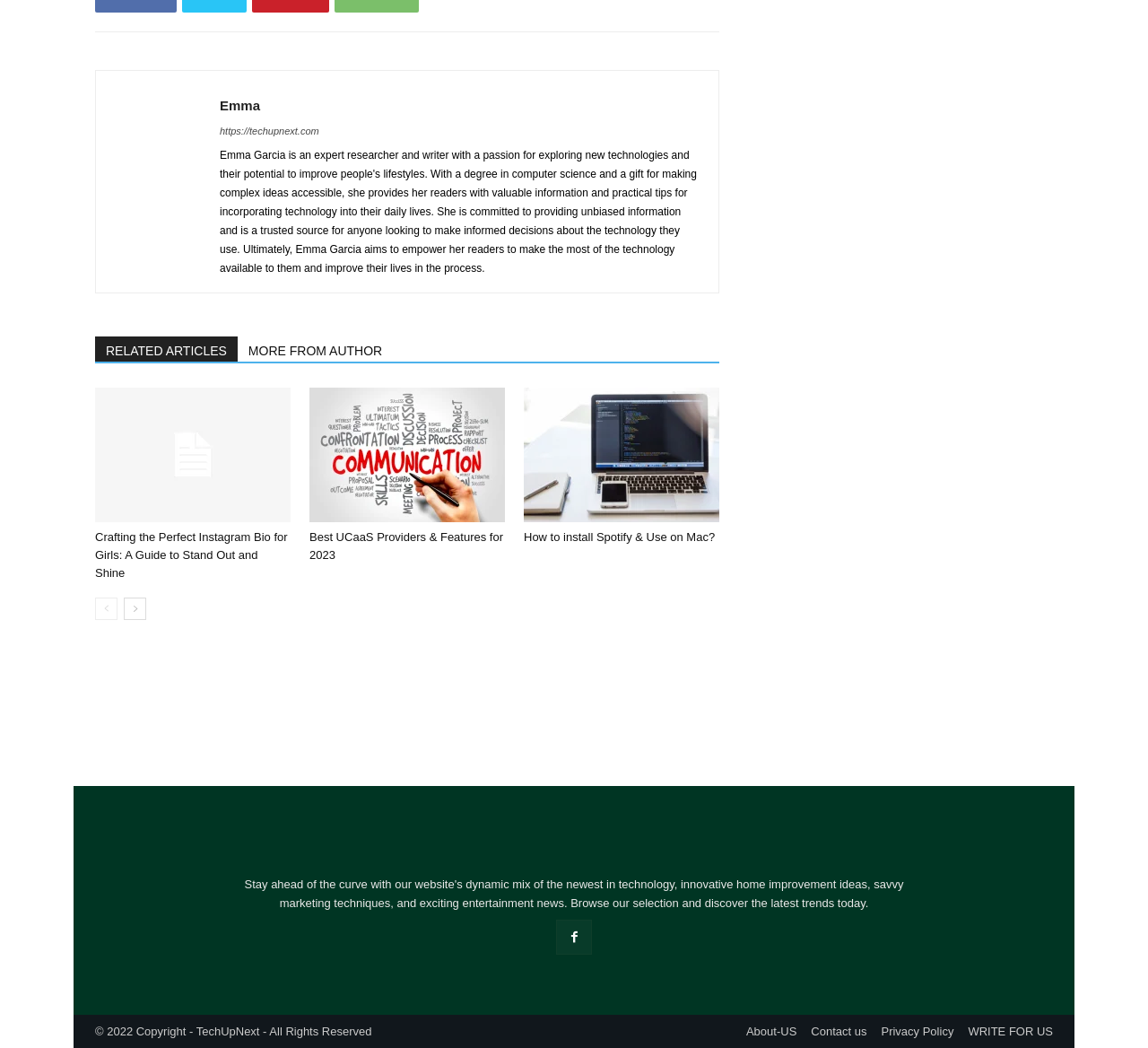Locate the bounding box coordinates of the region to be clicked to comply with the following instruction: "View the 'communication' image". The coordinates must be four float numbers between 0 and 1, in the form [left, top, right, bottom].

[0.27, 0.37, 0.44, 0.498]